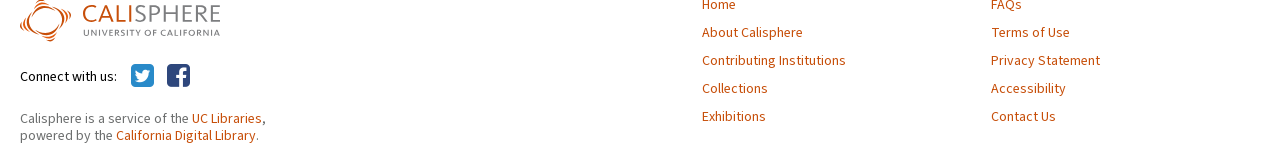Locate the bounding box coordinates of the element's region that should be clicked to carry out the following instruction: "Follow Calisphere on Twitter". The coordinates need to be four float numbers between 0 and 1, i.e., [left, top, right, bottom].

[0.102, 0.353, 0.12, 0.585]